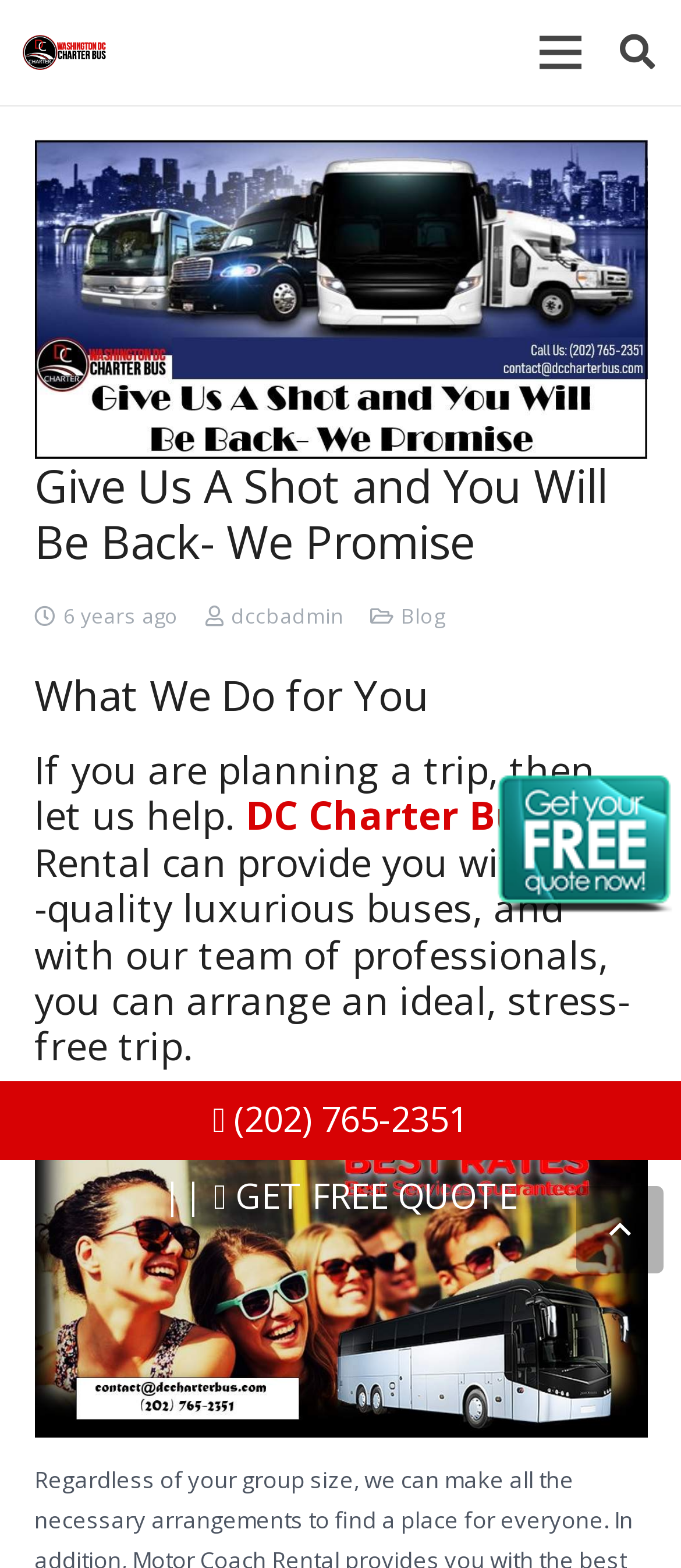Using the description: "Get Free Quote", determine the UI element's bounding box coordinates. Ensure the coordinates are in the format of four float numbers between 0 and 1, i.e., [left, top, right, bottom].

[0.314, 0.739, 0.761, 0.788]